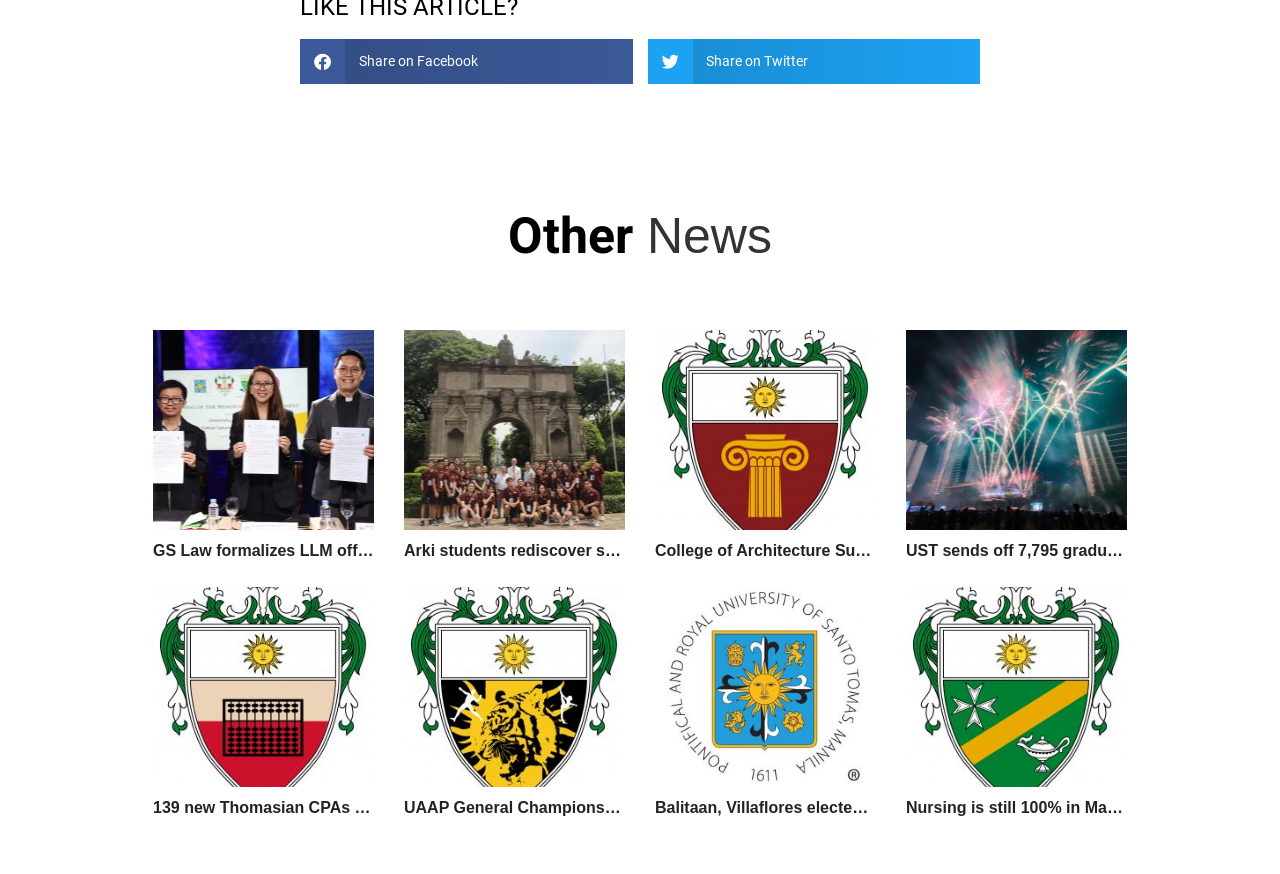Please find the bounding box coordinates of the element's region to be clicked to carry out this instruction: "Explore 'SCIENCE FICTION' category".

None